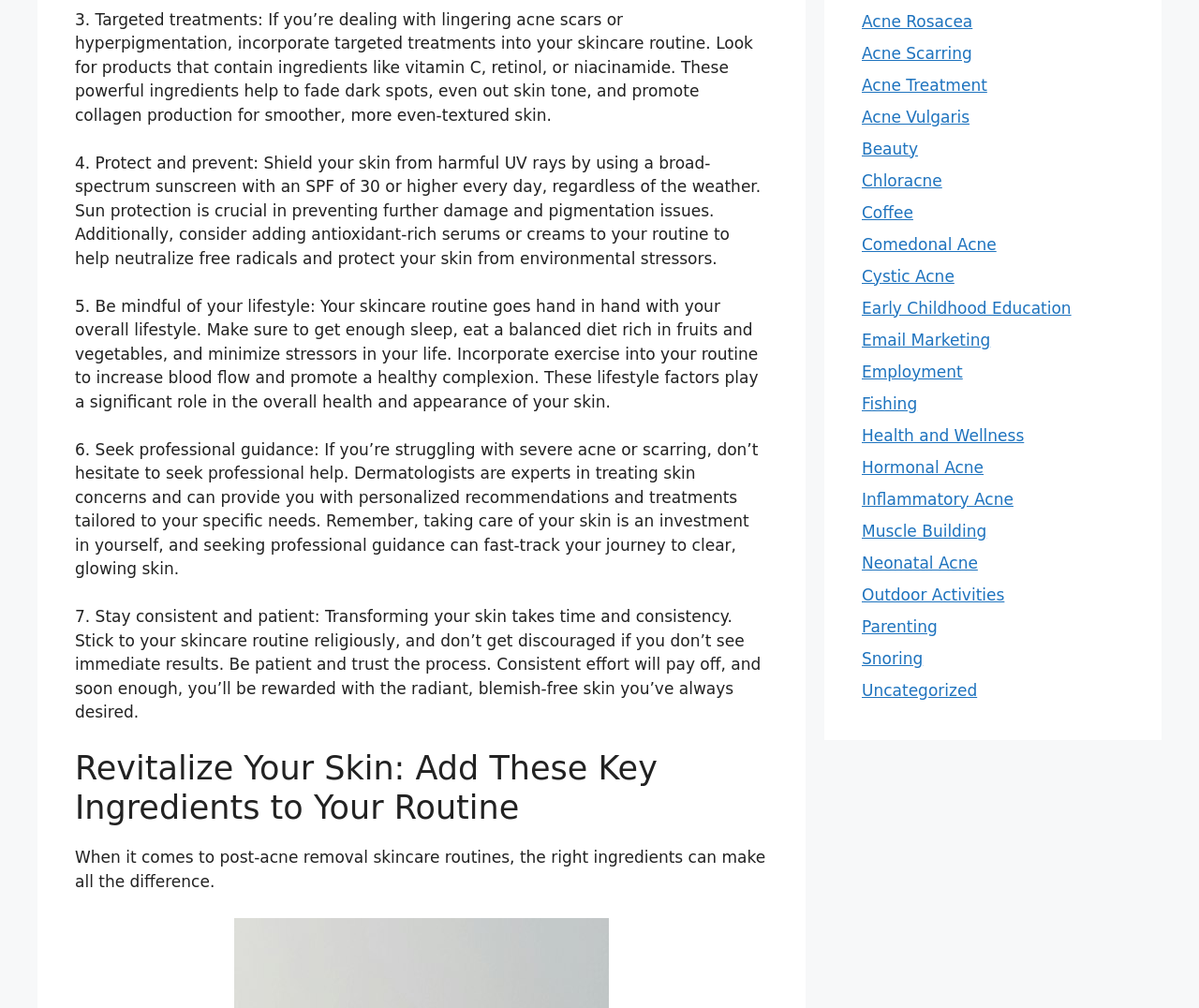Ascertain the bounding box coordinates for the UI element detailed here: "Snoring". The coordinates should be provided as [left, top, right, bottom] with each value being a float between 0 and 1.

[0.719, 0.644, 0.77, 0.662]